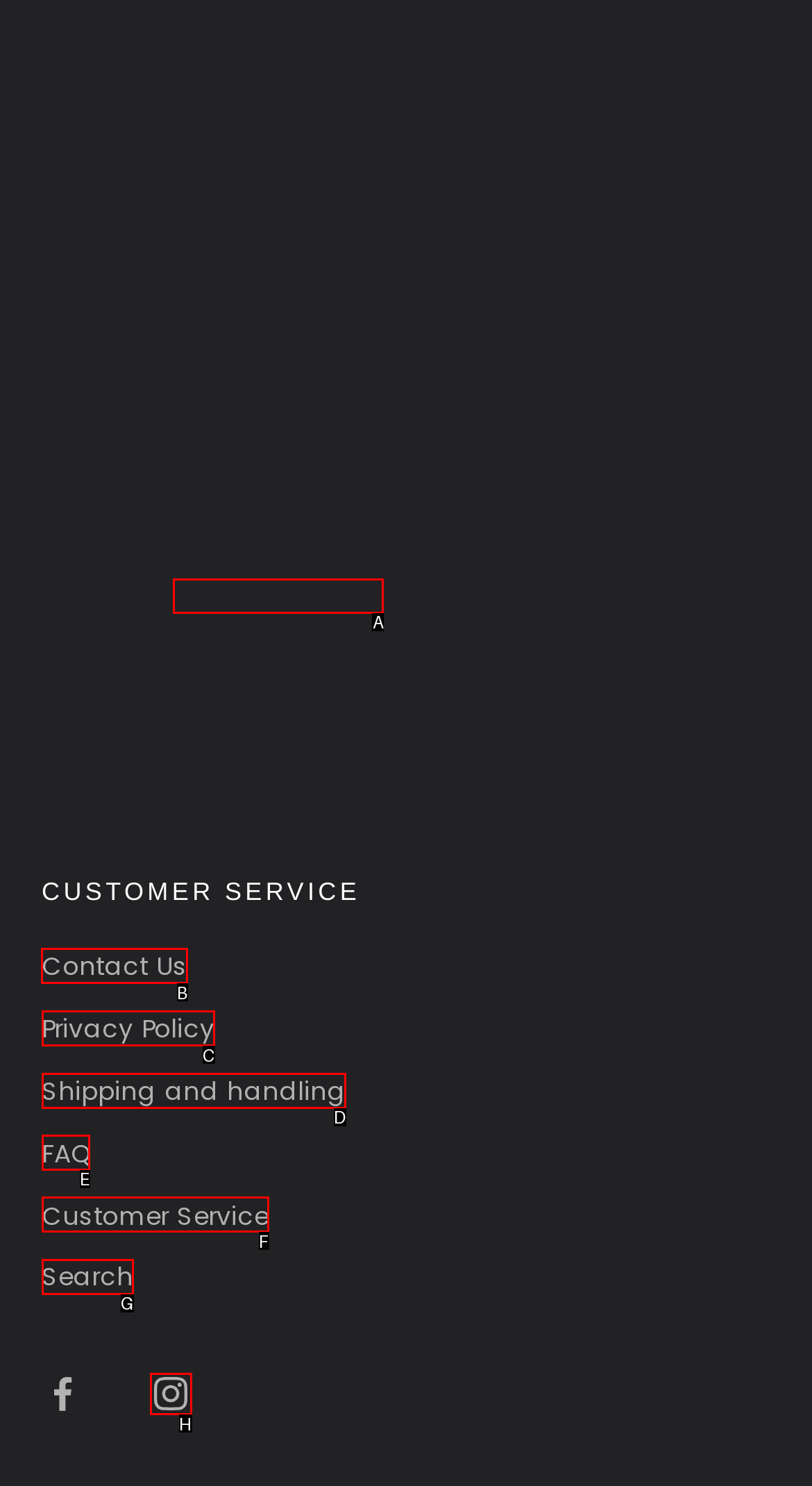Tell me which option I should click to complete the following task: Go to 'Contact Us'
Answer with the option's letter from the given choices directly.

B